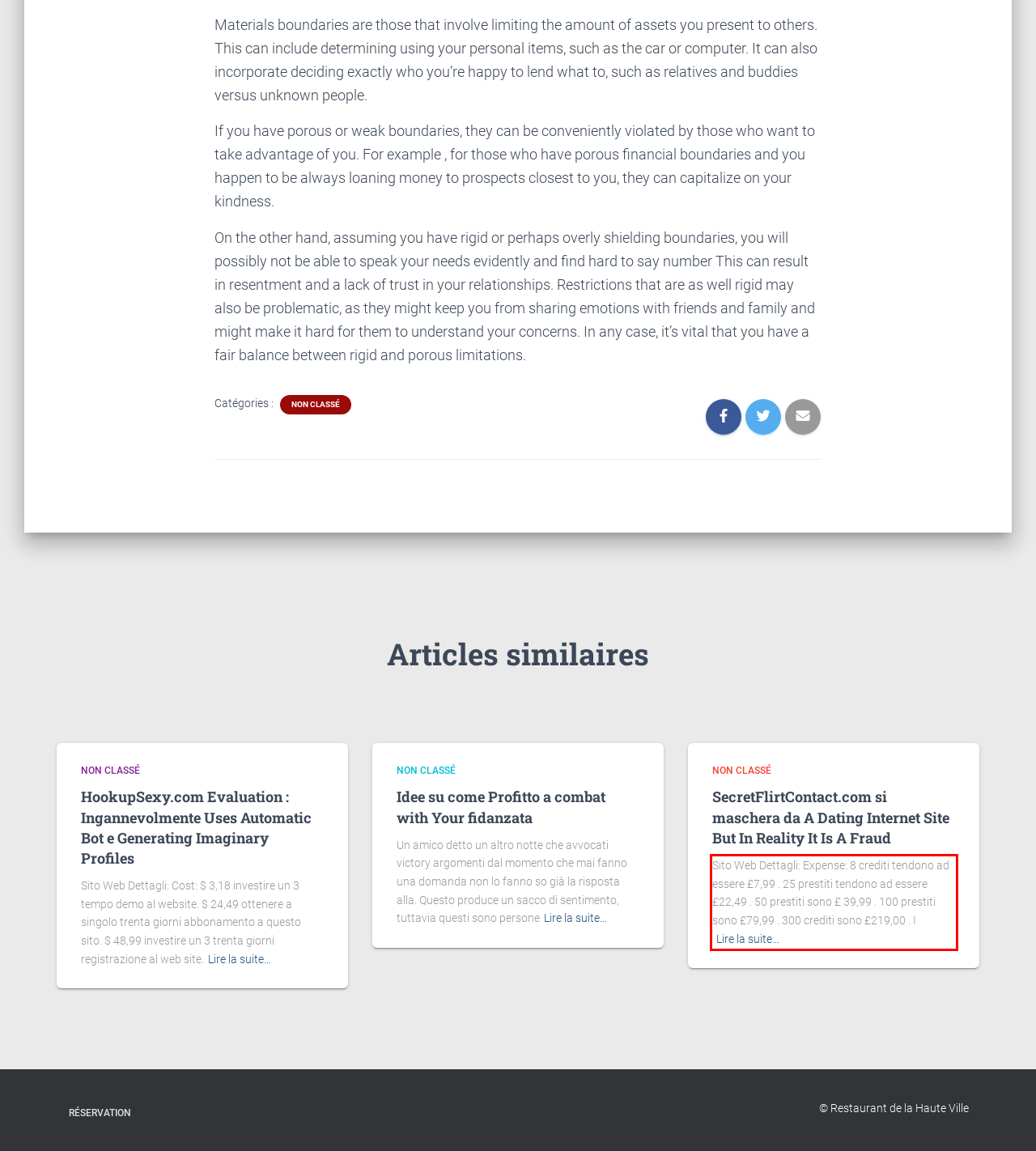Analyze the screenshot of the webpage and extract the text from the UI element that is inside the red bounding box.

Sito Web Dettagli: Expense: 8 crediti tendono ad essere £7,99 . 25 prestiti tendono ad essere £22,49 . 50 prestiti sono £ 39,99 . 100 prestiti sono £79,99 . 300 crediti sono £219,00 . ILire la suite…